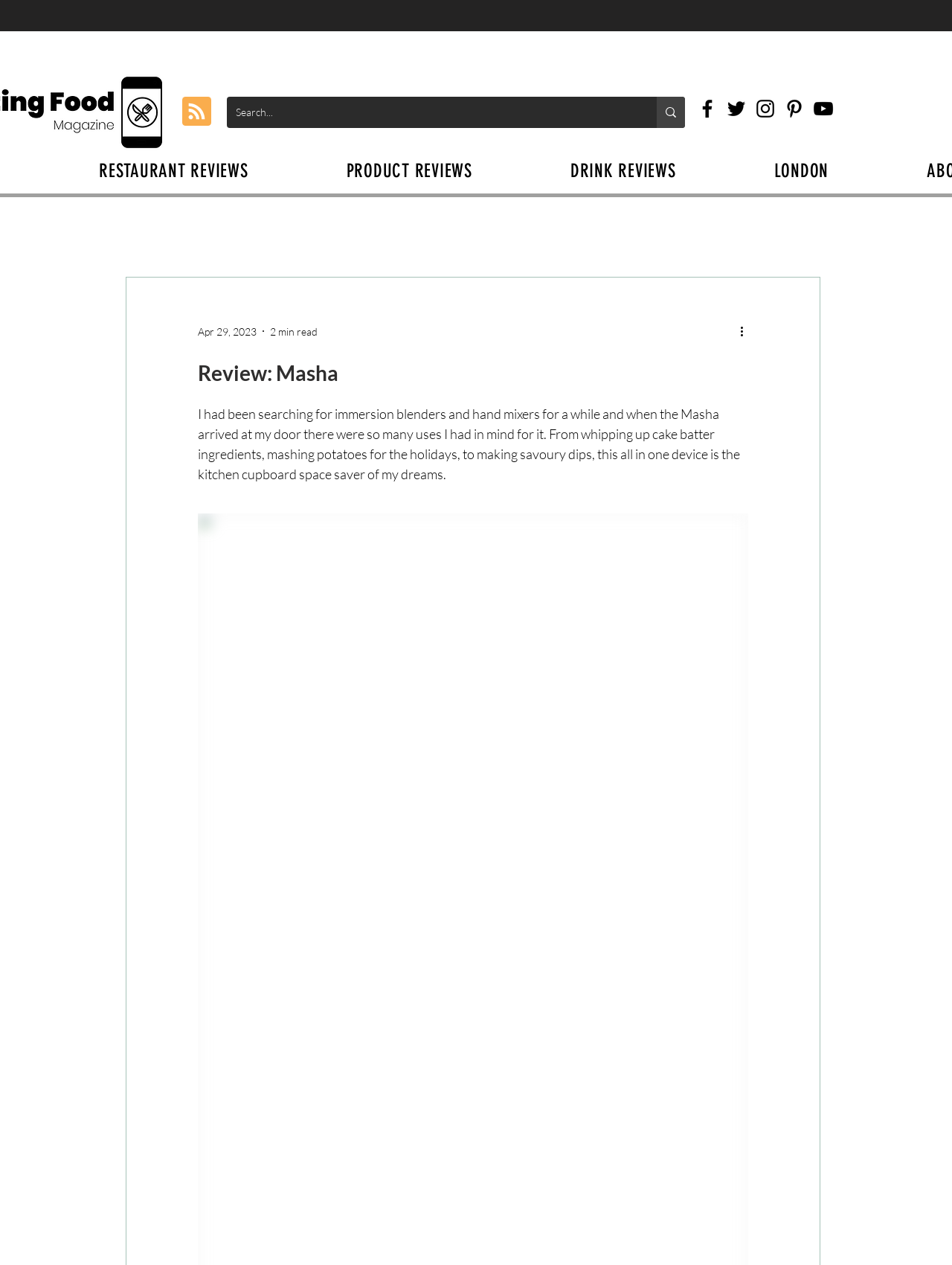Specify the bounding box coordinates of the element's area that should be clicked to execute the given instruction: "Visit Facebook page". The coordinates should be four float numbers between 0 and 1, i.e., [left, top, right, bottom].

[0.73, 0.076, 0.755, 0.095]